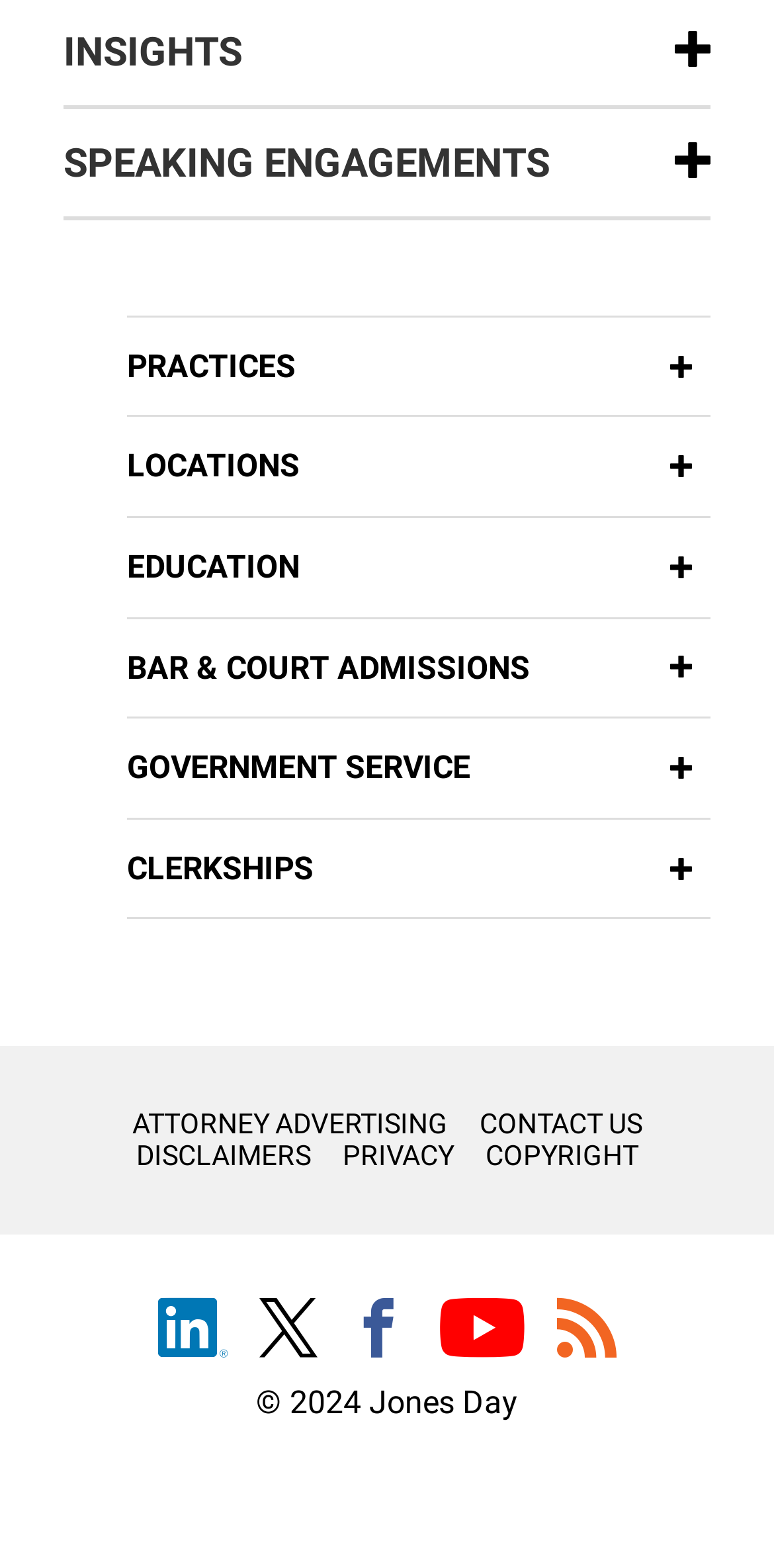What are the different sections on the webpage?
Could you answer the question with a detailed and thorough explanation?

I found these sections by looking at the headings on the webpage, which include 'PRACTICES', 'LOCATIONS', 'EDUCATION', 'BAR & COURT ADMISSIONS', 'GOVERNMENT SERVICE', and 'CLERKSHIPS'. These headings suggest that the webpage is divided into different sections related to the law firm's practices, locations, education, and other aspects.